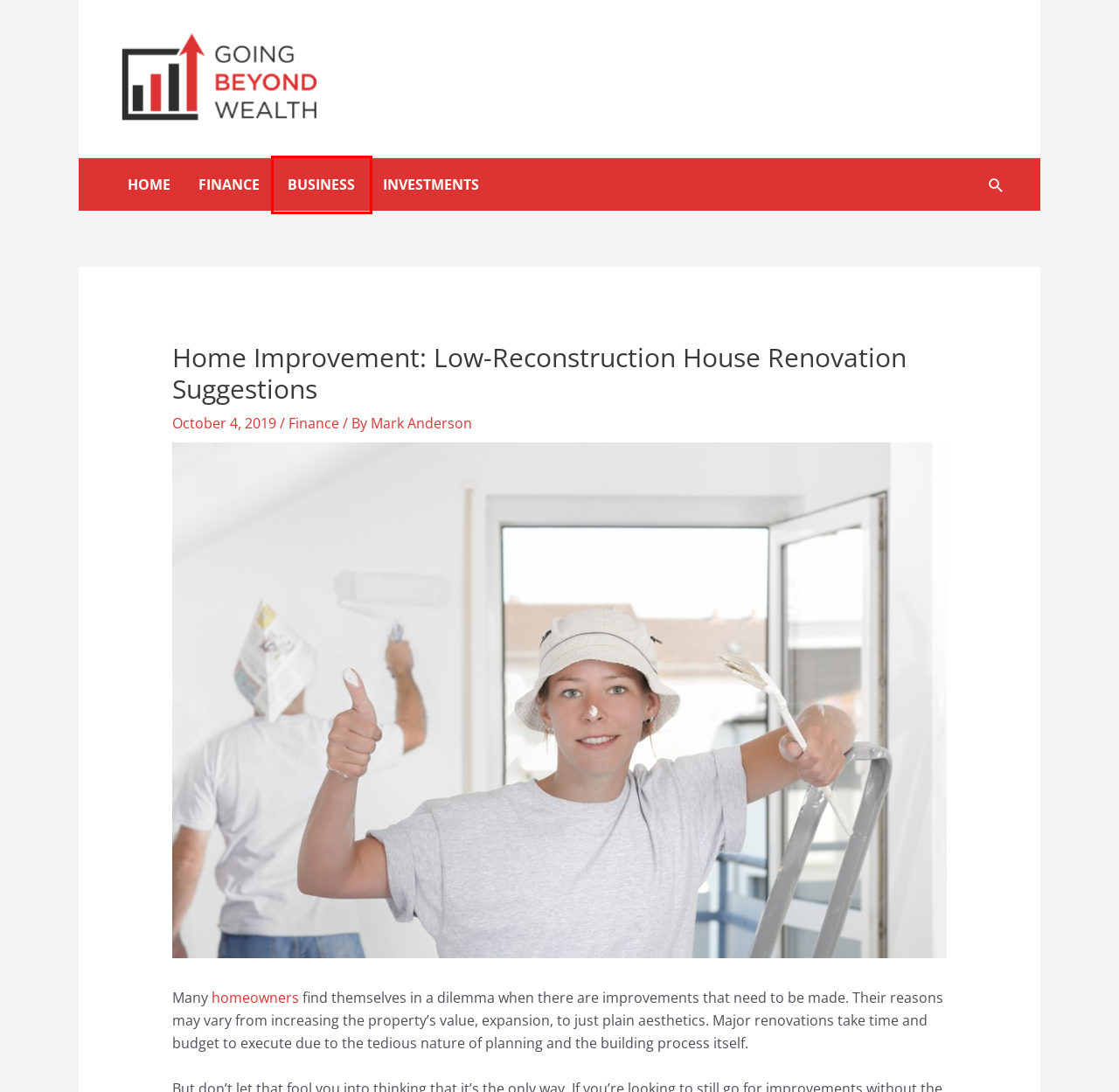Given a webpage screenshot with a red bounding box around a UI element, choose the webpage description that best matches the new webpage after clicking the element within the bounding box. Here are the candidates:
A. Should You Get a Personal Loan for Home Improvement or Renovation?
B. Achieve True Abundance: Going Beyond Wealth
C. Cleaning your Home in 4 Simple Steps | Going Beyond Wealth
D. Investments Archives - Going Beyond Wealth
E. Uncategorized Archives - Going Beyond Wealth
F. Business Archives - Going Beyond Wealth
G. Finance Archives - Going Beyond Wealth
H. Home Renovation Without Aggravation - Consumer Reports

F